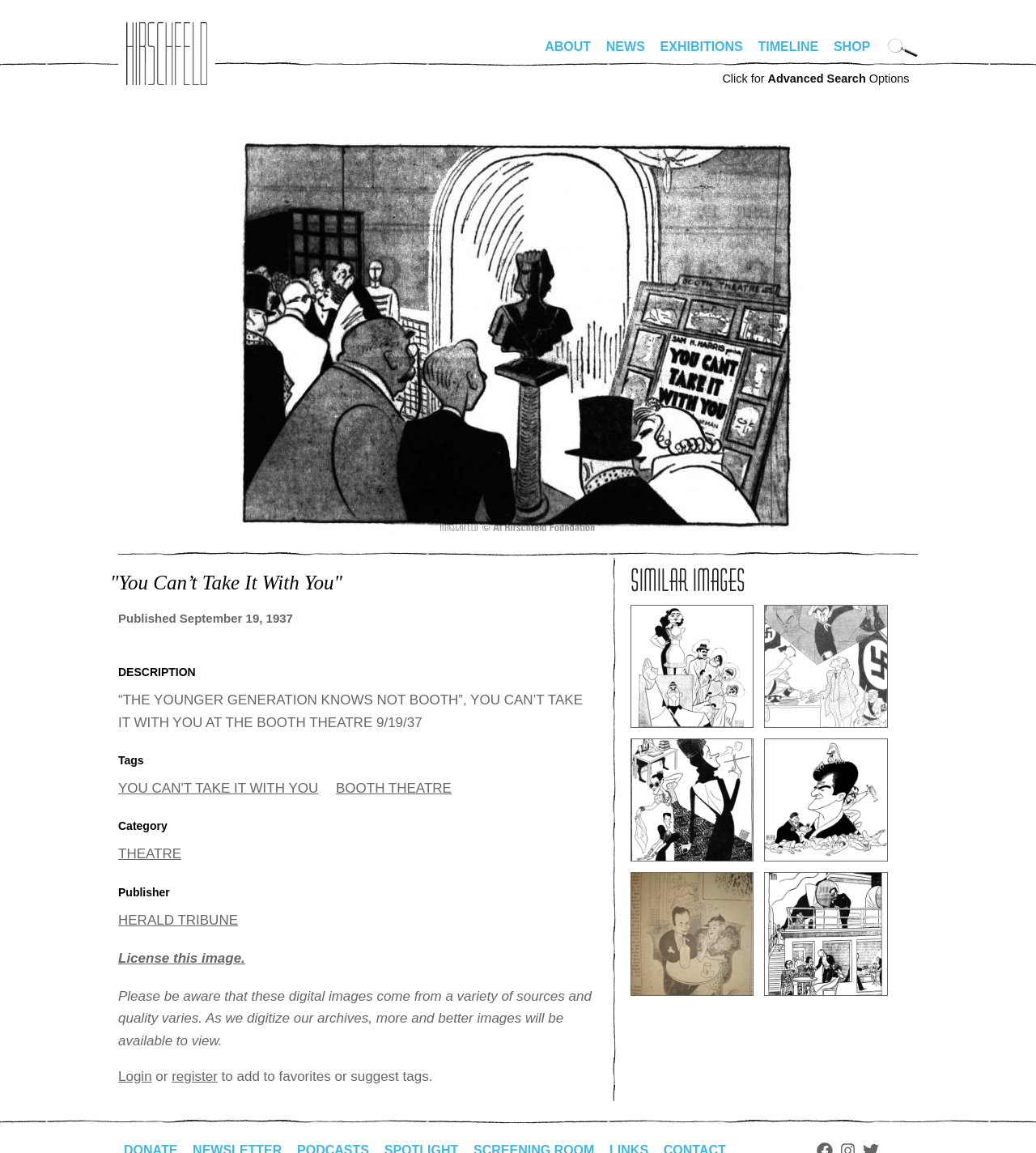Please specify the bounding box coordinates for the clickable region that will help you carry out the instruction: "View the image details".

[0.224, 0.454, 0.776, 0.467]